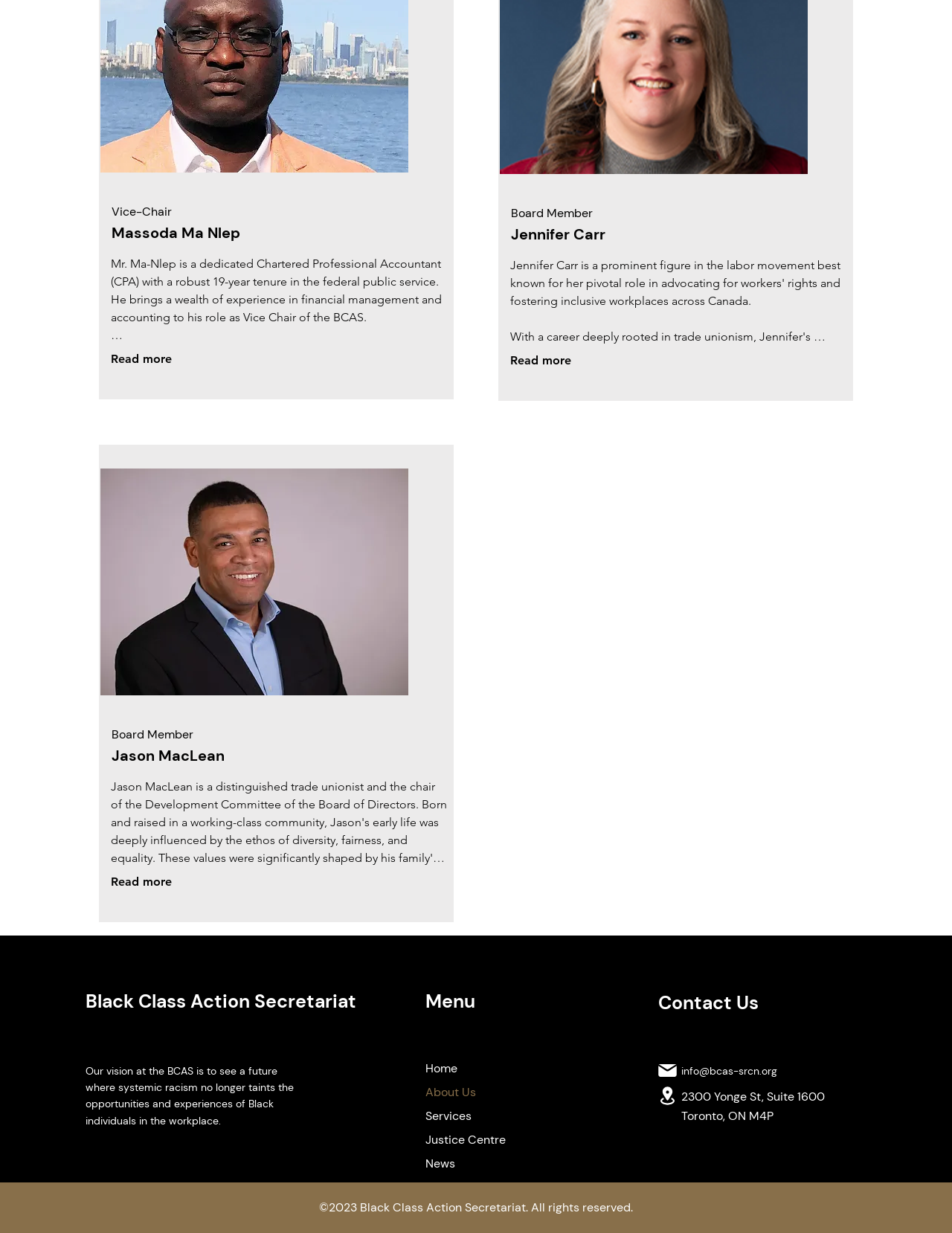Respond with a single word or phrase to the following question: What is the address of the Black Class Action Secretariat?

2300 Yonge St, Suite 1600, Toronto, ON M4P 1E4